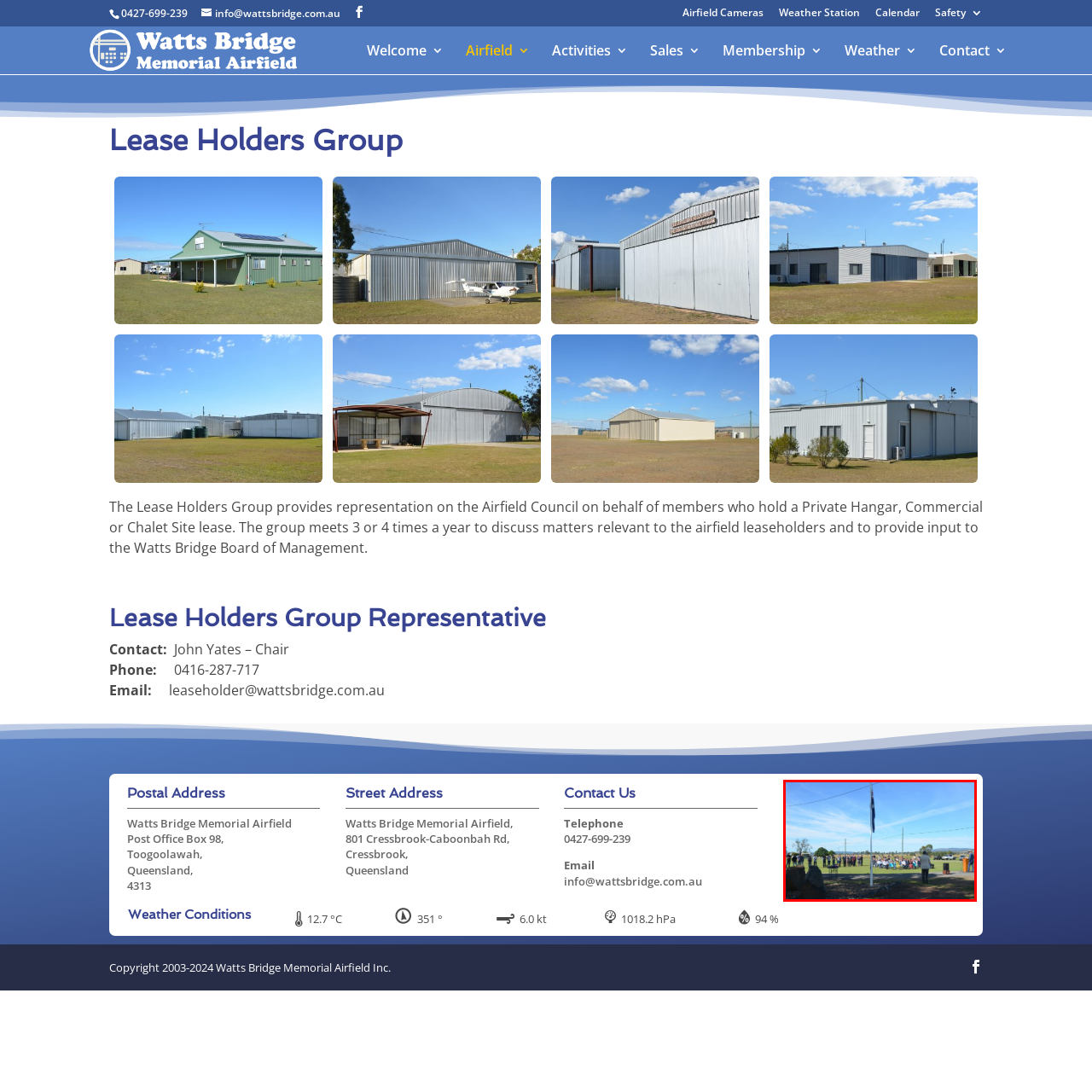Thoroughly describe the scene captured inside the red-bordered image.

The image captures a commemorative gathering at the Watts Bridge Memorial Airfield, likely during an ANZAC Day remembrance event. Attendees, dressed in formal or casual attire, are seated and standing on a grassy area, facing a speaker who appears to be giving a speech beside a flagpole displaying the Australian flag. In the background, one can see a scenic view of the surrounding landscape, highlighting a clear sky and possibly distant hills. The atmosphere conveys a sense of reflection and respect, as community members come together to honor the contributions of military personnel. The image is part of the broader context of the upcoming "ANZAC Day Remembrance 2024" event, fostering community spirit and remembrance within the airfield community.